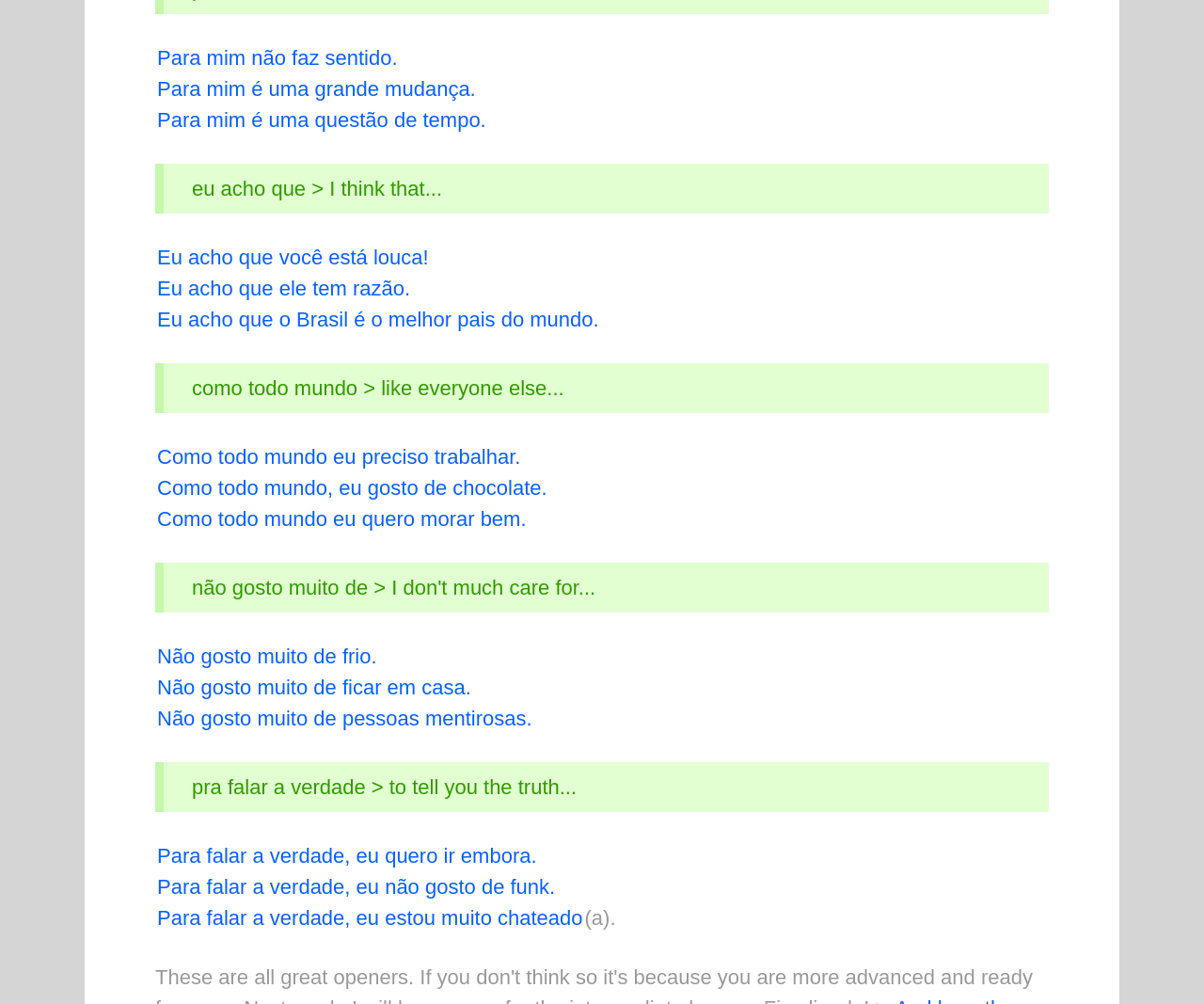Please indicate the bounding box coordinates of the element's region to be clicked to achieve the instruction: "Click the link 'Não gosto muito de pessoas mentirosas.'". Provide the coordinates as four float numbers between 0 and 1, i.e., [left, top, right, bottom].

[0.129, 0.701, 0.443, 0.729]